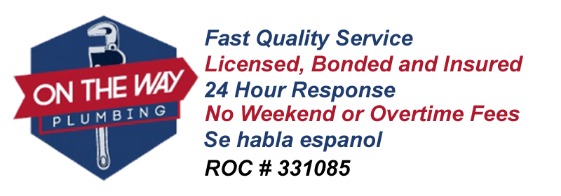Explain in detail what you see in the image.

The image showcases the branding and service information for "On The Way Plumbing," featuring a prominent logo with a wrench emblem and an appealing color scheme. The text emphasizes key aspects of their offerings, sharing that they provide fast, quality service while being licensed, bonded, and insured. Additionally, it highlights their commitment to a 24-hour response, ensuring no weekend or overtime fees, making plumbing services accessible and budget-friendly. The phrase "Se habla español" signifies their bilingual capabilities, catering to a diverse clientele. The image also includes a business registration number (ROC # 331085) to assure potential customers of their legitimacy and professionalism.